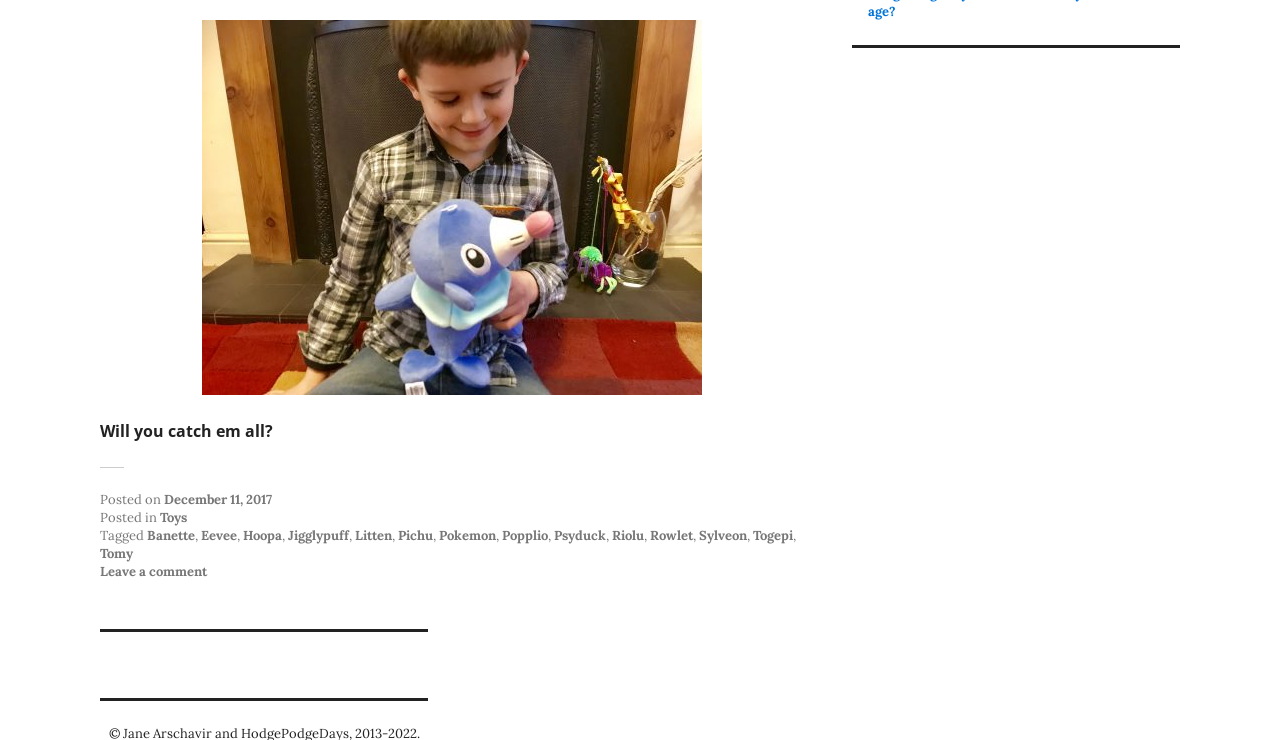Locate the bounding box coordinates of the element that should be clicked to execute the following instruction: "Read the post tagged with 'Banette'".

[0.115, 0.712, 0.152, 0.735]